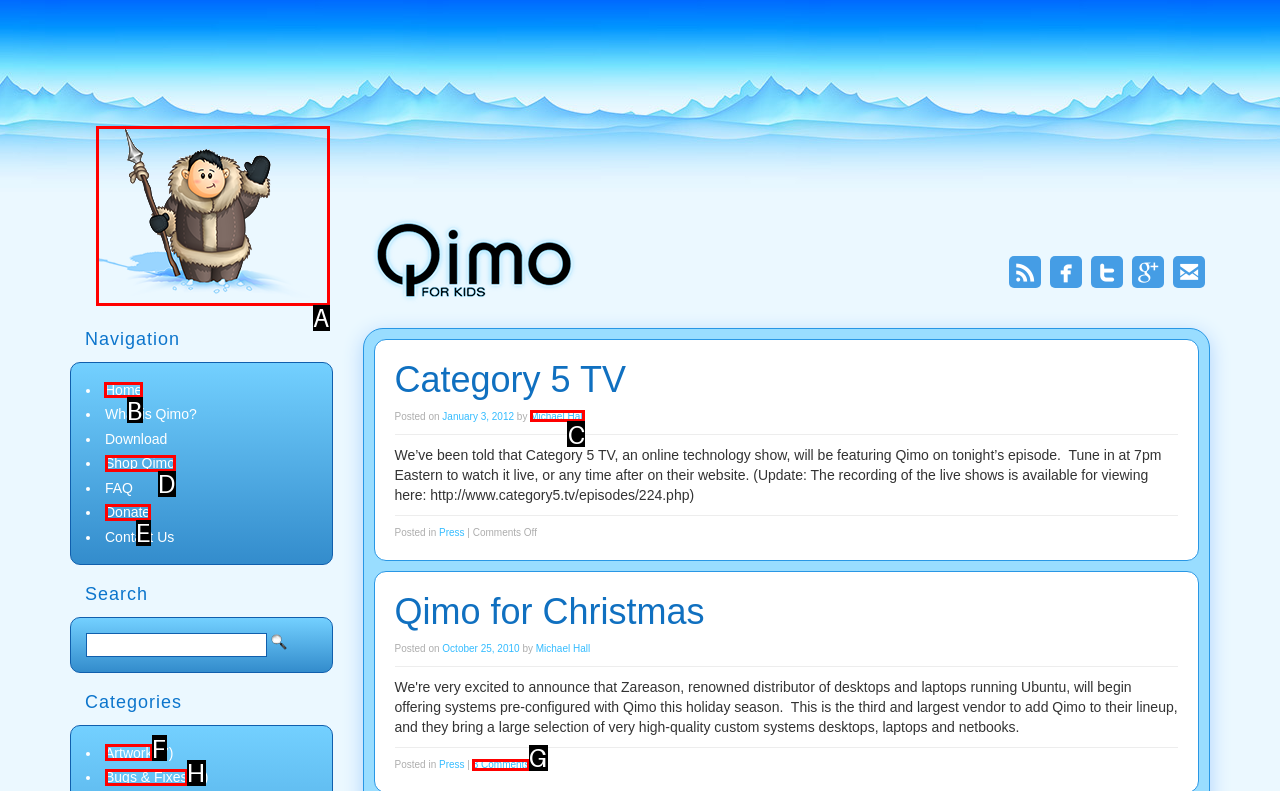Look at the highlighted elements in the screenshot and tell me which letter corresponds to the task: Go to the 'Home' page.

B